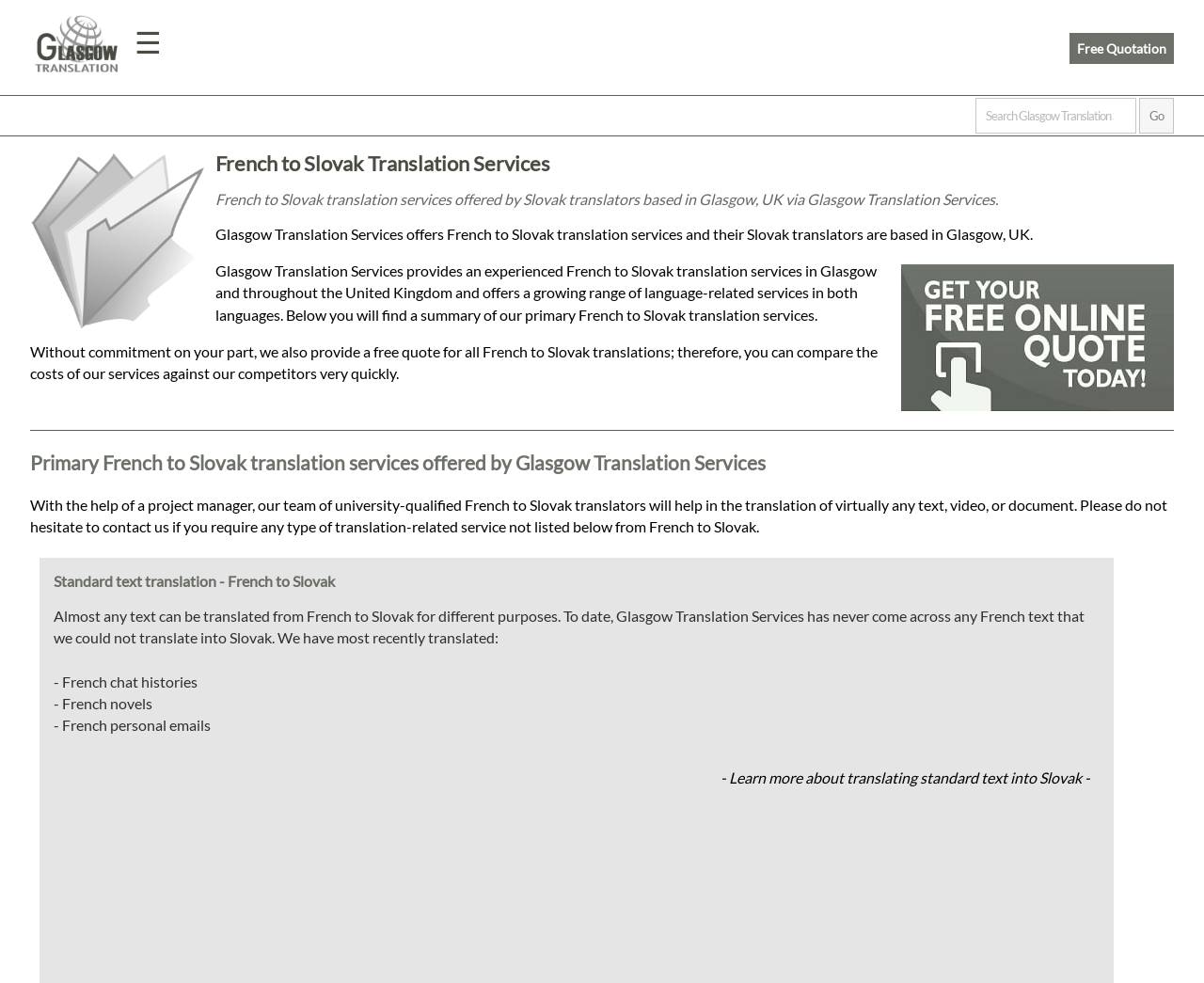What is the name of the translation service?
Look at the image and respond to the question as thoroughly as possible.

I found the answer by looking at the image element with the text 'Glasgow Translation Services' at the top of the webpage, which suggests that it is the name of the translation service.